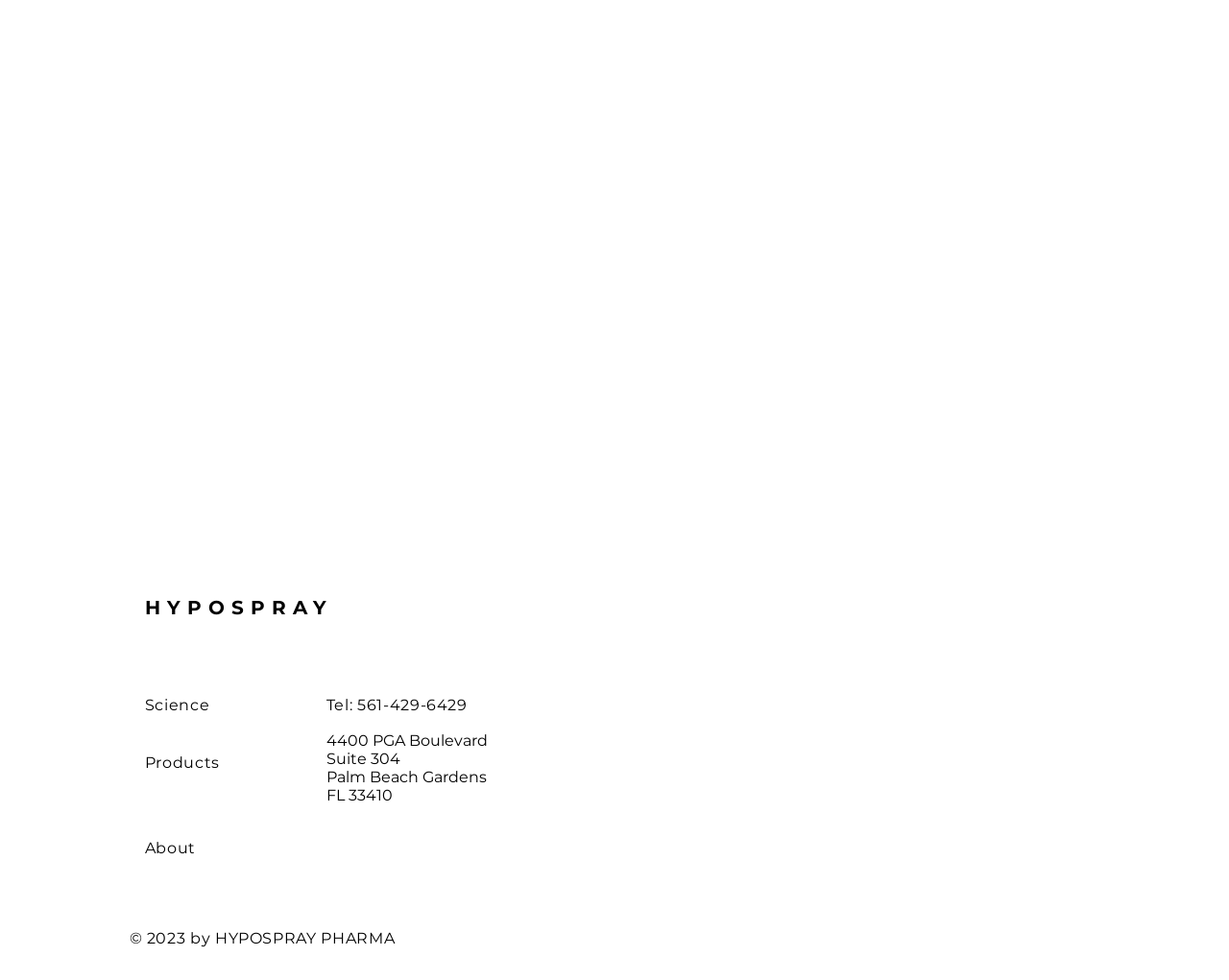Please study the image and answer the question comprehensively:
What is the phone number?

The phone number can be found in the middle section of the webpage, next to the address, which states 'Tel: 561-429-6429'.